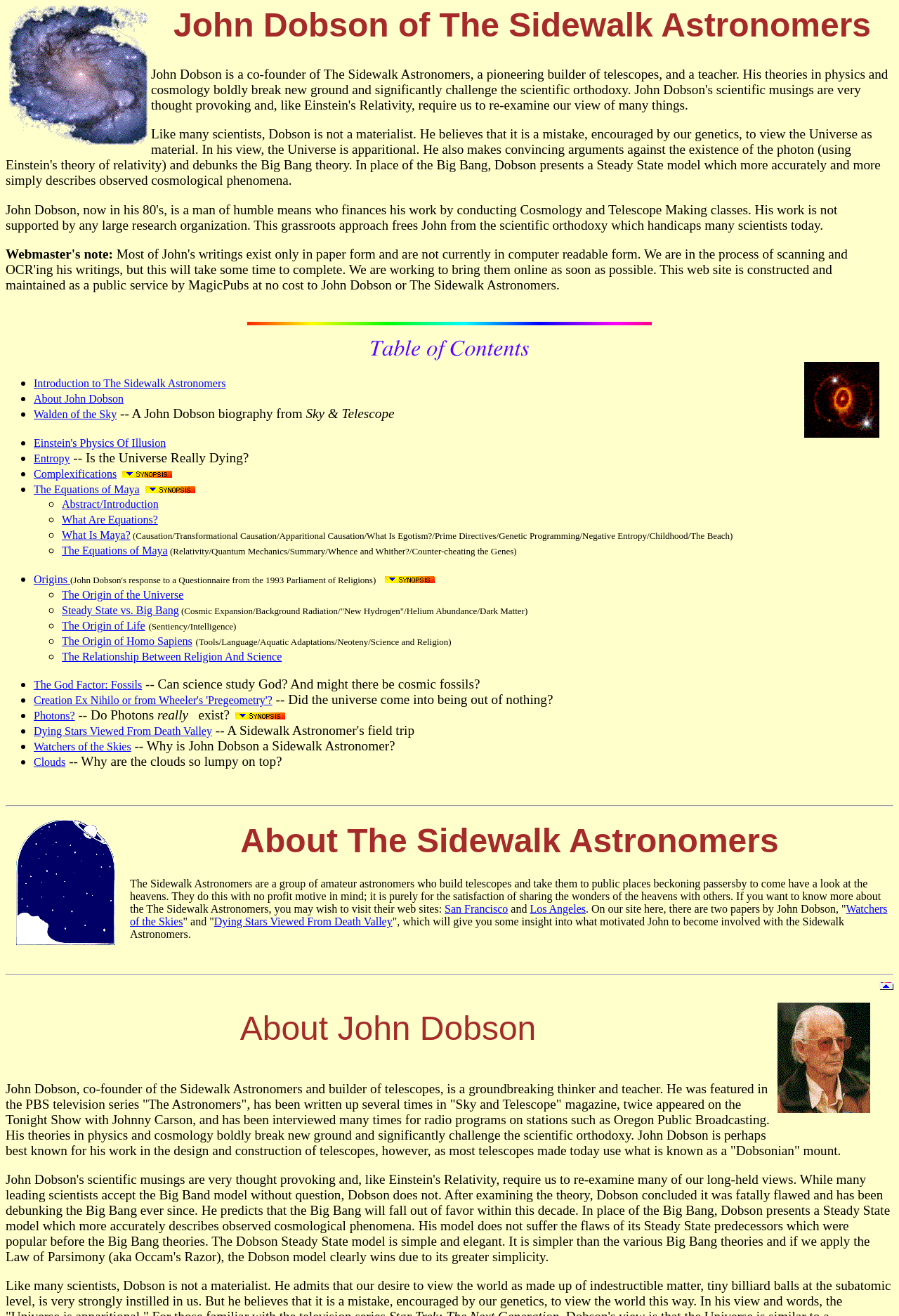Can you find the bounding box coordinates for the element to click on to achieve the instruction: "View Einstein's Physics Of Illusion"?

[0.038, 0.332, 0.185, 0.341]